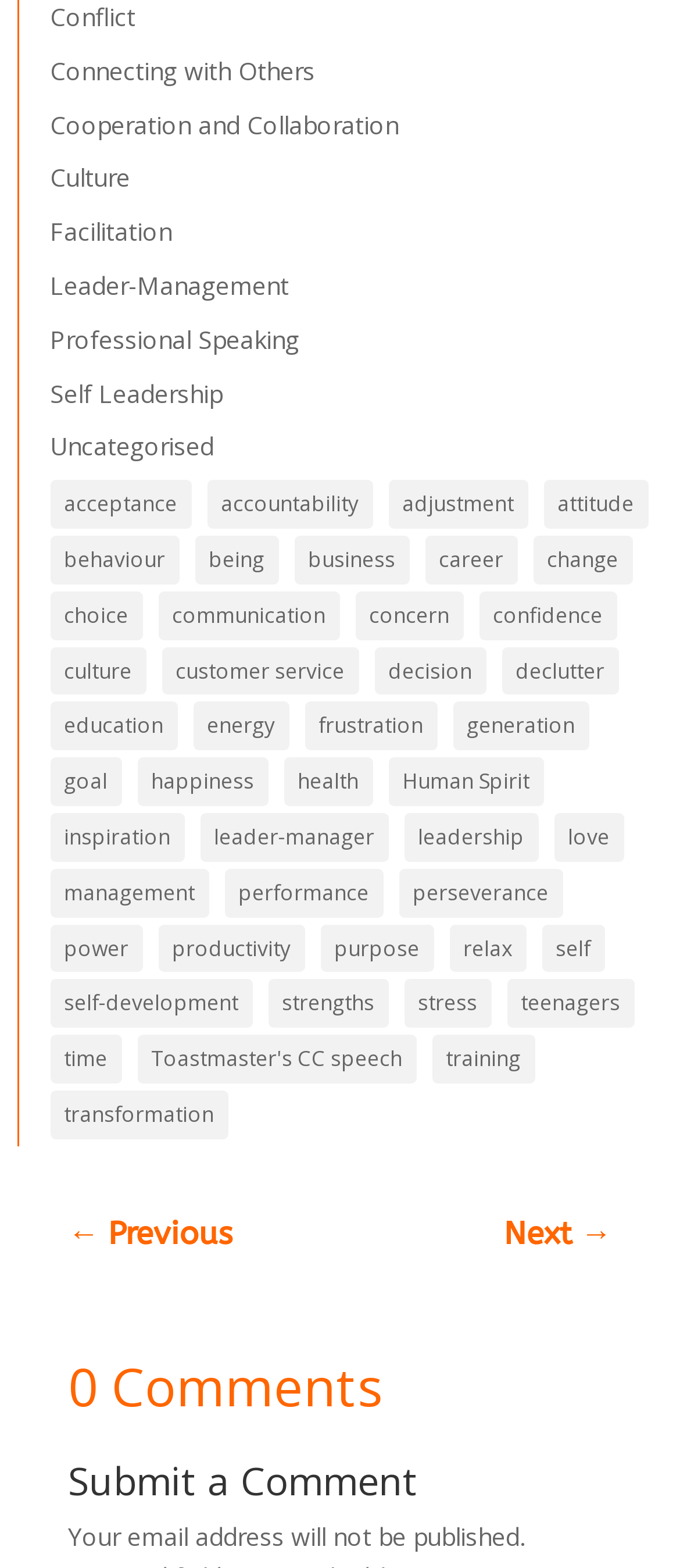Locate the bounding box coordinates of the clickable part needed for the task: "View the 'Human Spirit' category".

[0.571, 0.483, 0.799, 0.514]